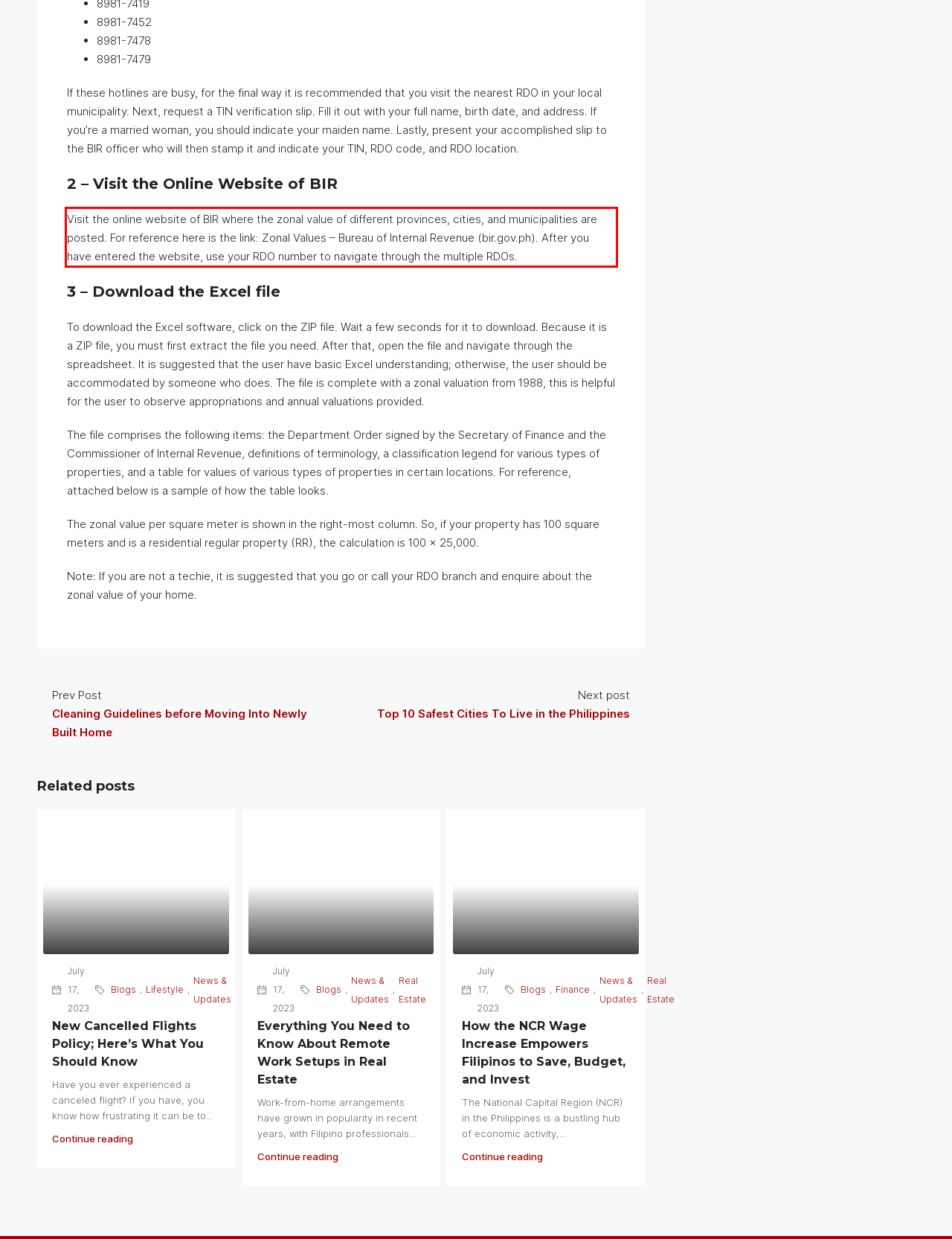You are given a screenshot showing a webpage with a red bounding box. Perform OCR to capture the text within the red bounding box.

Visit the online website of BIR where the zonal value of different provinces, cities, and municipalities are posted. For reference here is the link: Zonal Values – Bureau of Internal Revenue (bir.gov.ph). After you have entered the website, use your RDO number to navigate through the multiple RDOs.